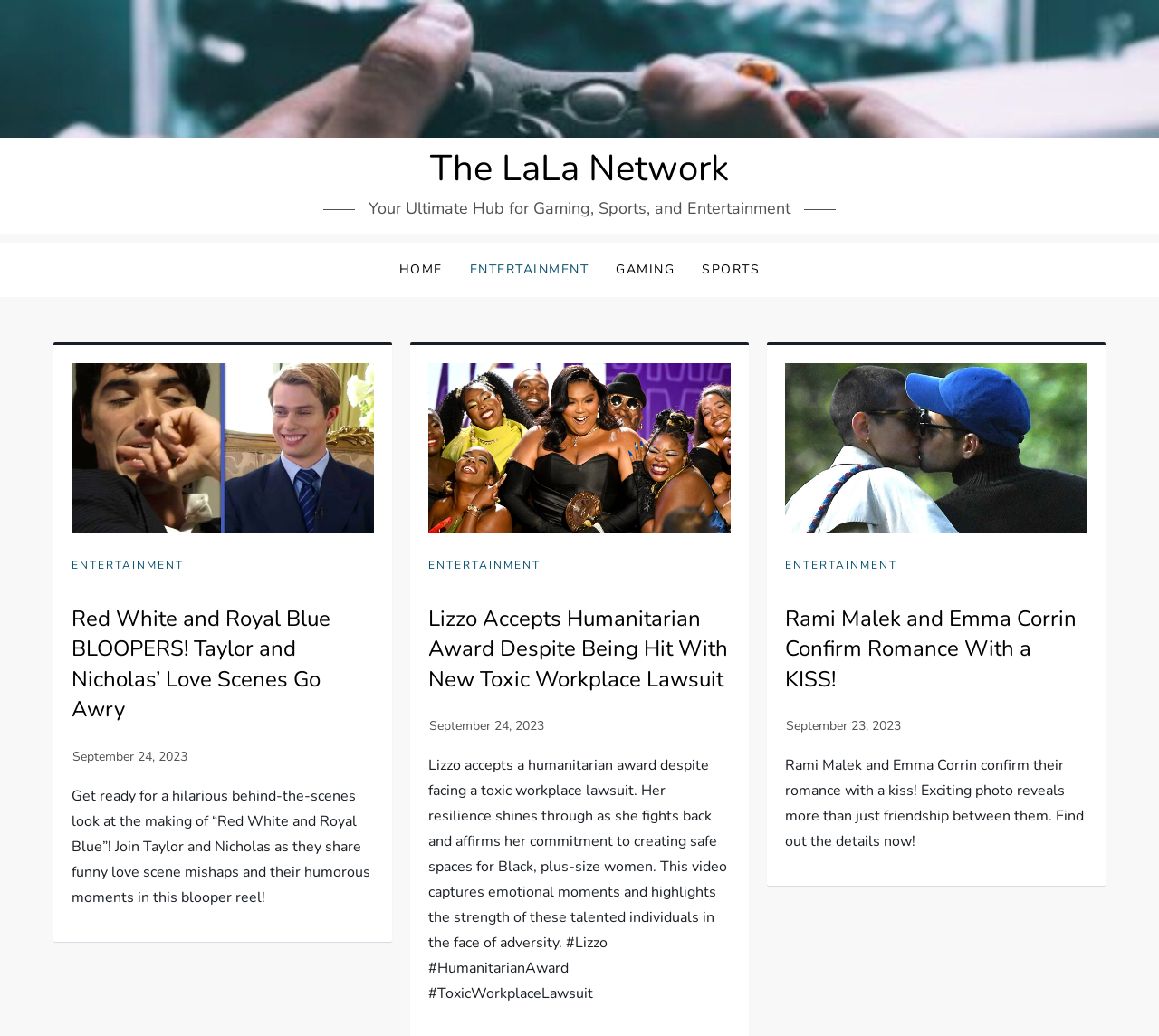Please specify the bounding box coordinates of the clickable section necessary to execute the following command: "Go to the shop".

None